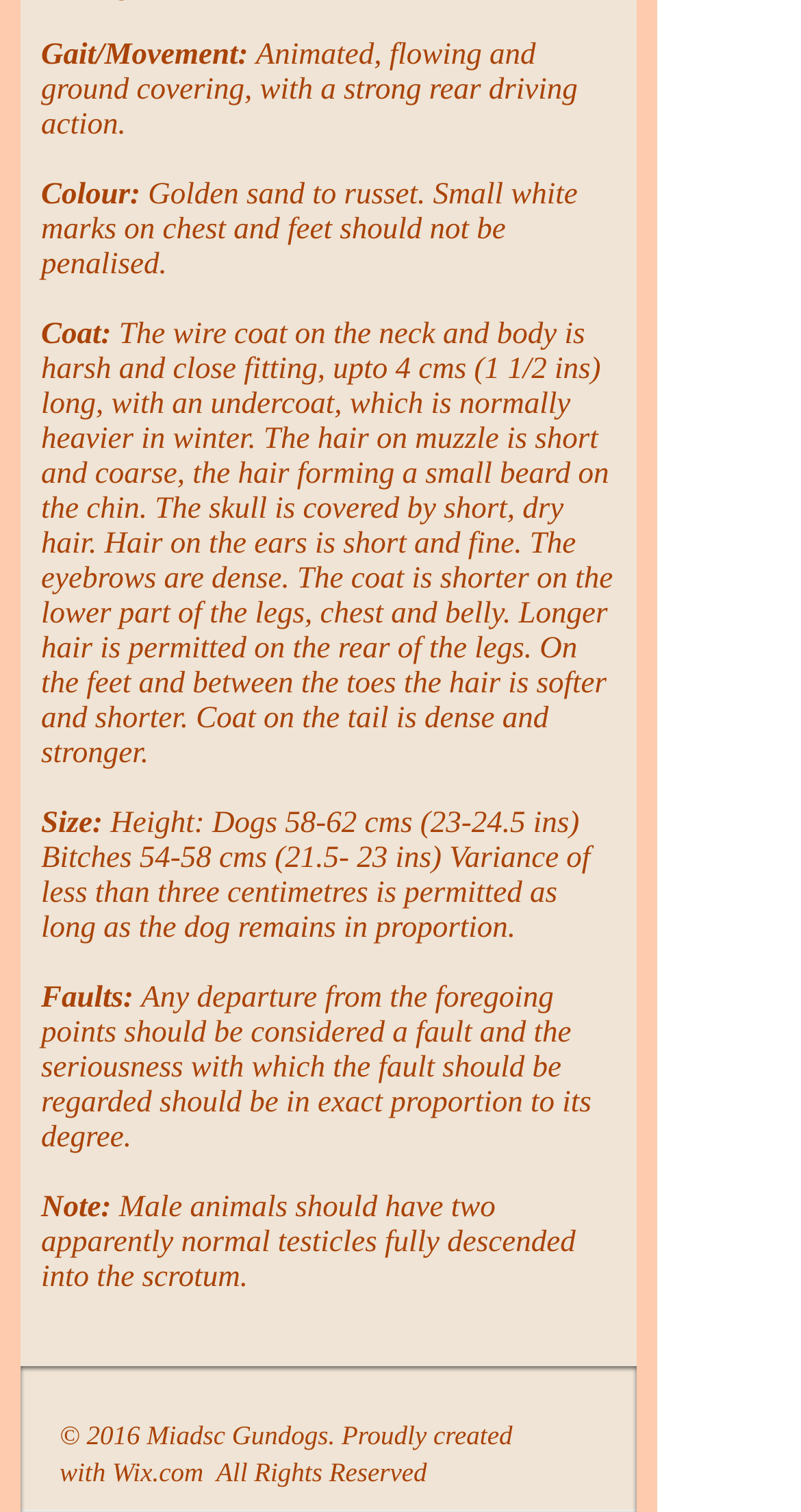What is the gait of this dog breed?
Answer the question with a thorough and detailed explanation.

I found this information by looking at the 'Gait/Movement' section of the webpage, which describes the dog's gait as 'Animated, flowing and ground covering, with a strong rear driving action'.